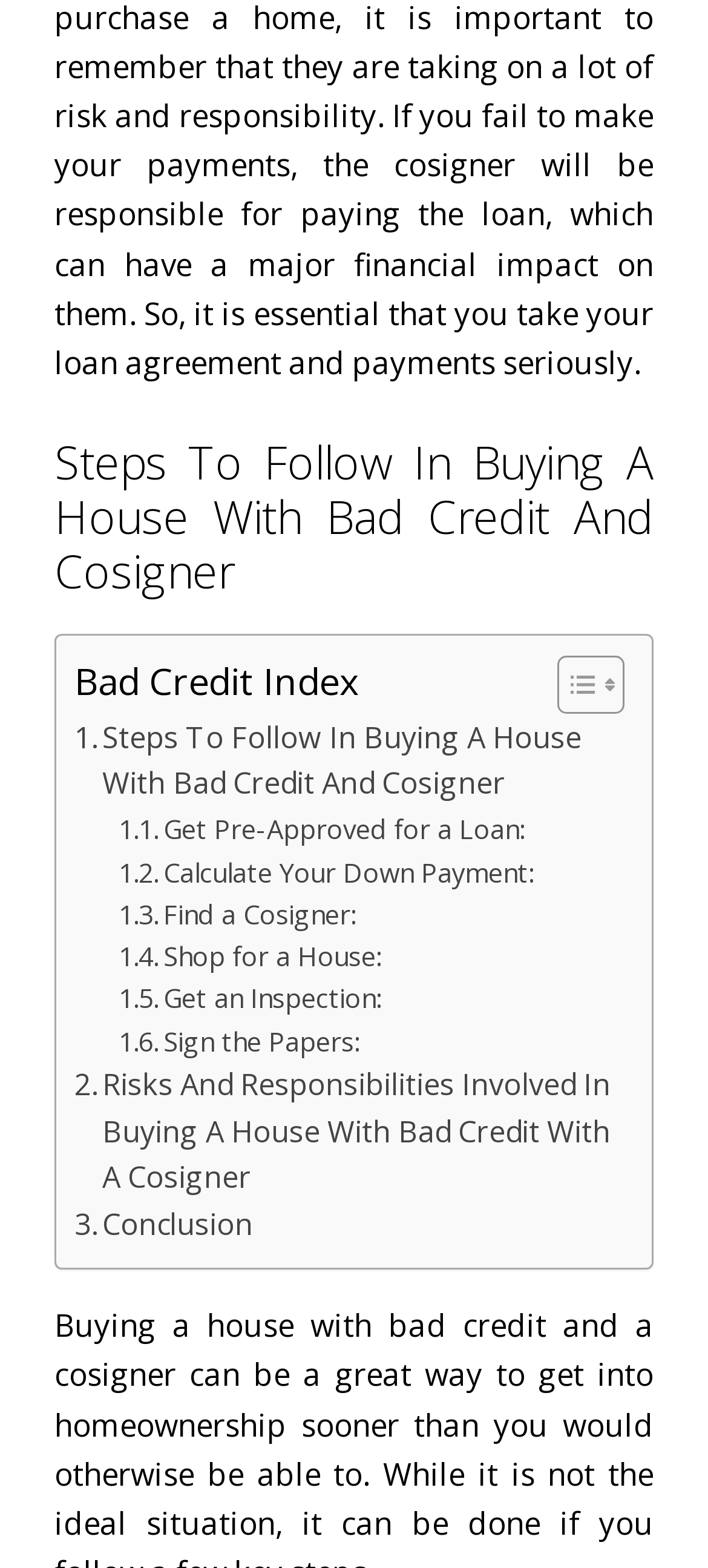Bounding box coordinates are specified in the format (top-left x, top-left y, bottom-right x, bottom-right y). All values are floating point numbers bounded between 0 and 1. Please provide the bounding box coordinate of the region this sentence describes: Toggle

[0.749, 0.416, 0.869, 0.456]